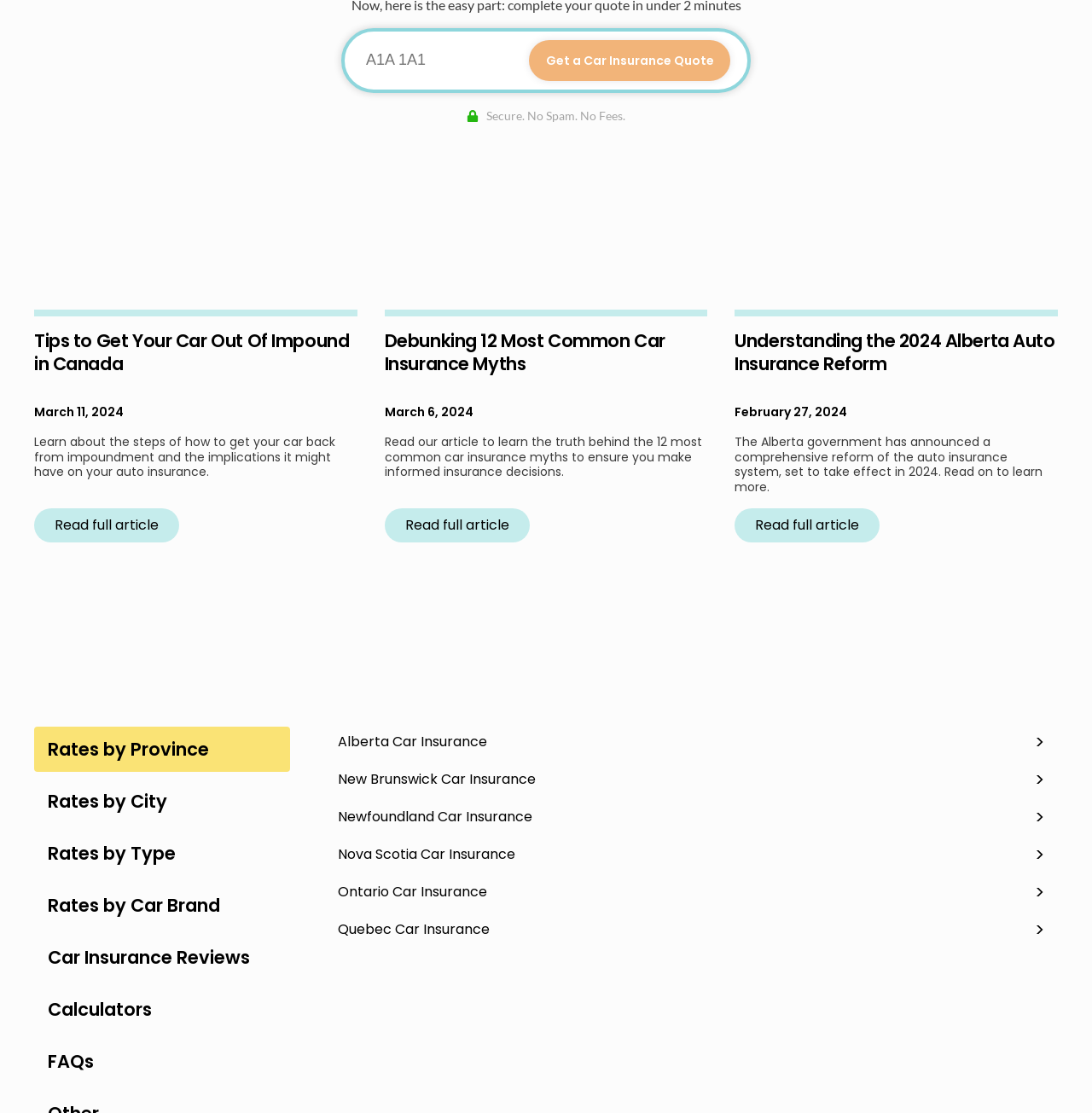Identify the bounding box coordinates of the region I need to click to complete this instruction: "Read about debunking 12 most common car insurance myths".

[0.352, 0.457, 0.485, 0.488]